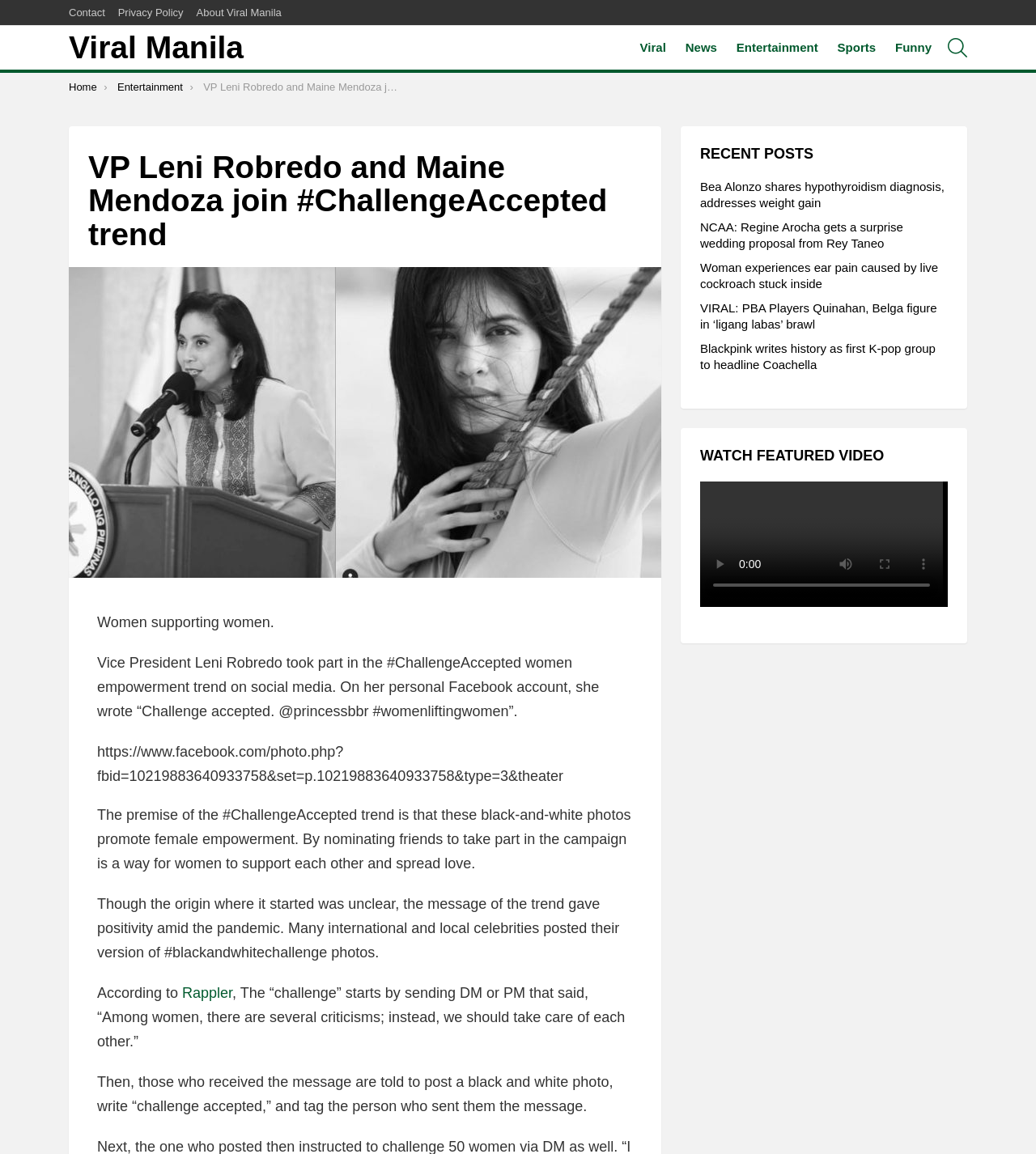What is the principal heading displayed on the webpage?

VP Leni Robredo and Maine Mendoza join #ChallengeAccepted trend